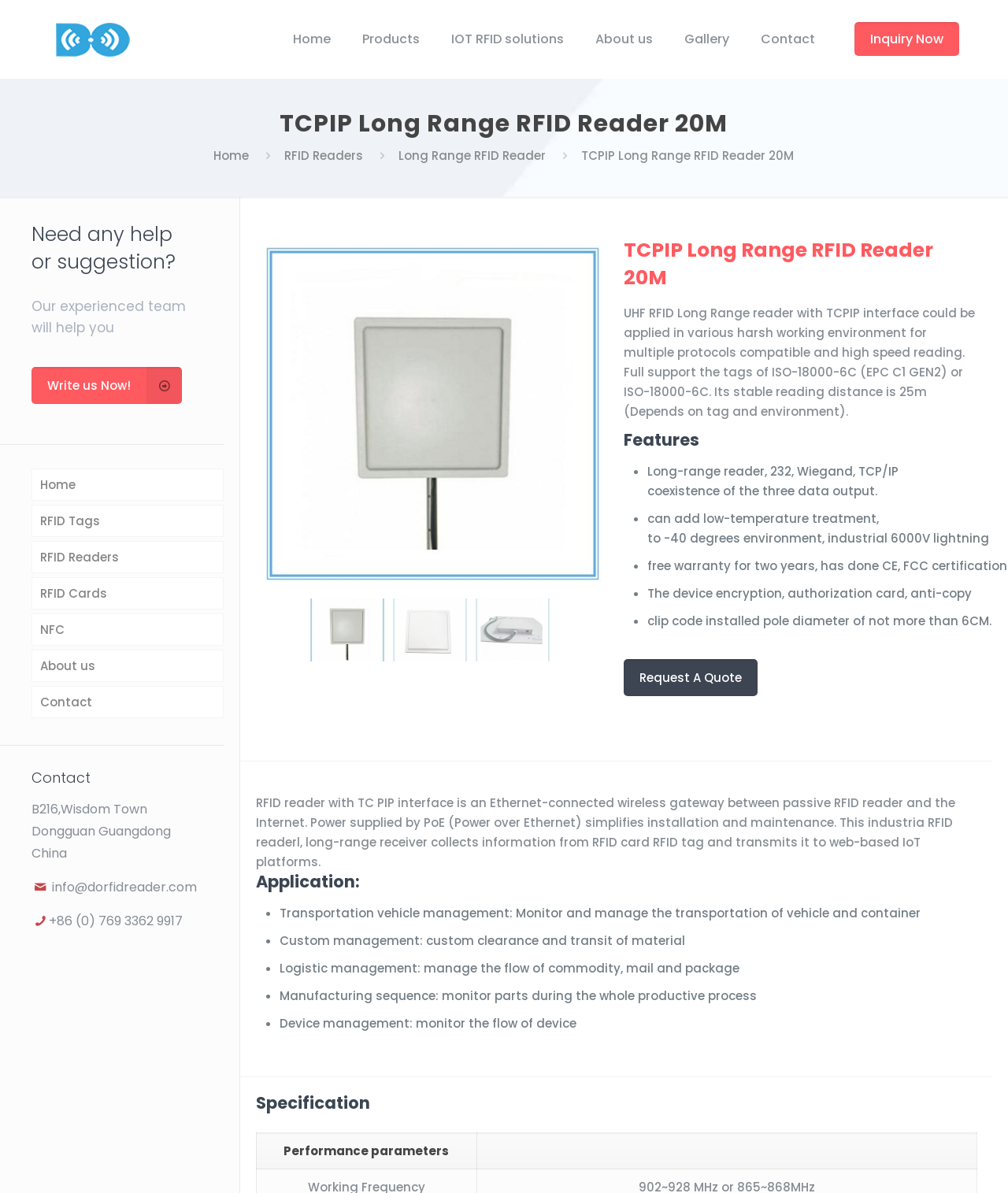Examine the image carefully and respond to the question with a detailed answer: 
What is the warranty period of this RFID reader?

According to the feature 'free warranty for two years', the warranty period of this RFID reader is two years.